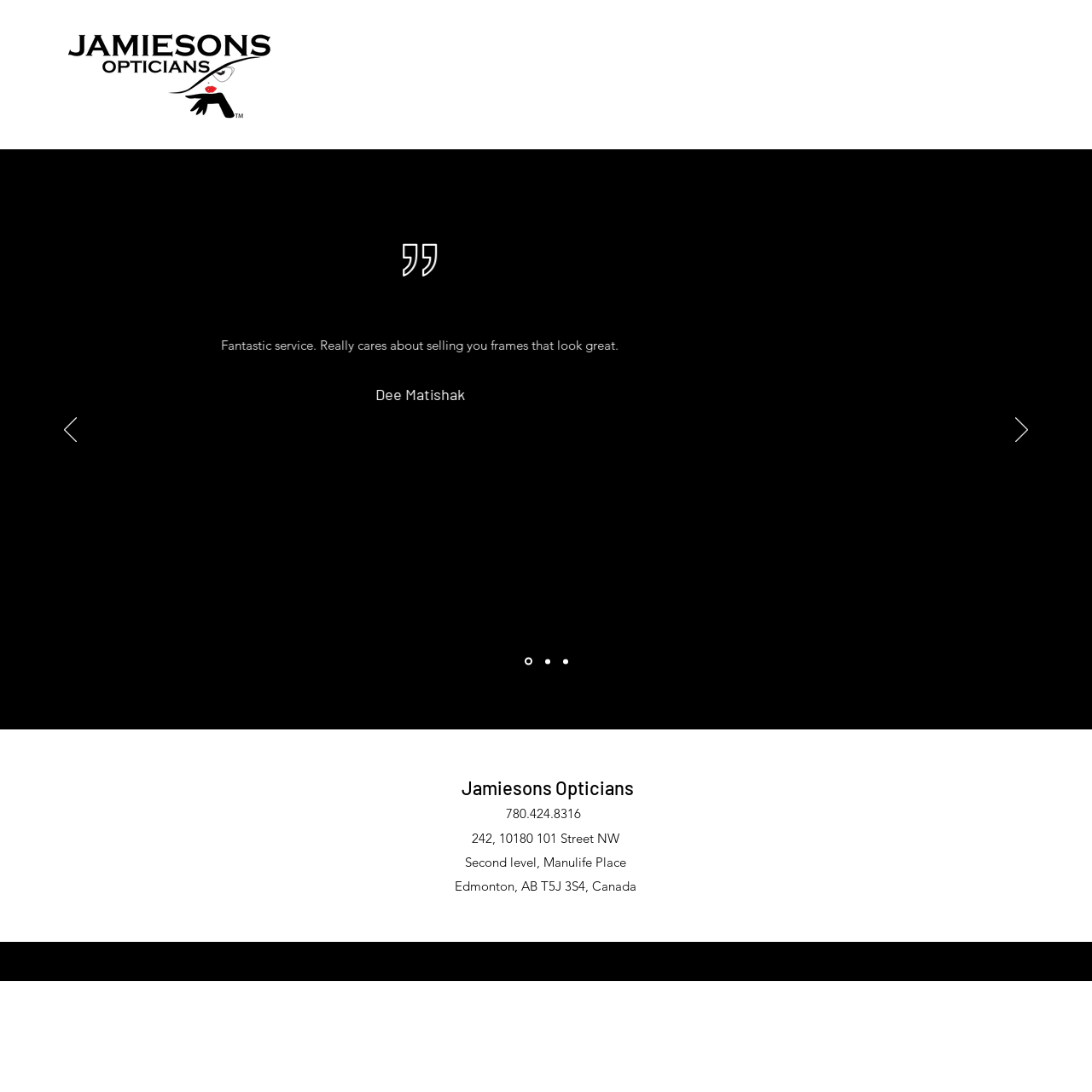Could you locate the bounding box coordinates for the section that should be clicked to accomplish this task: "View privacy policy".

None